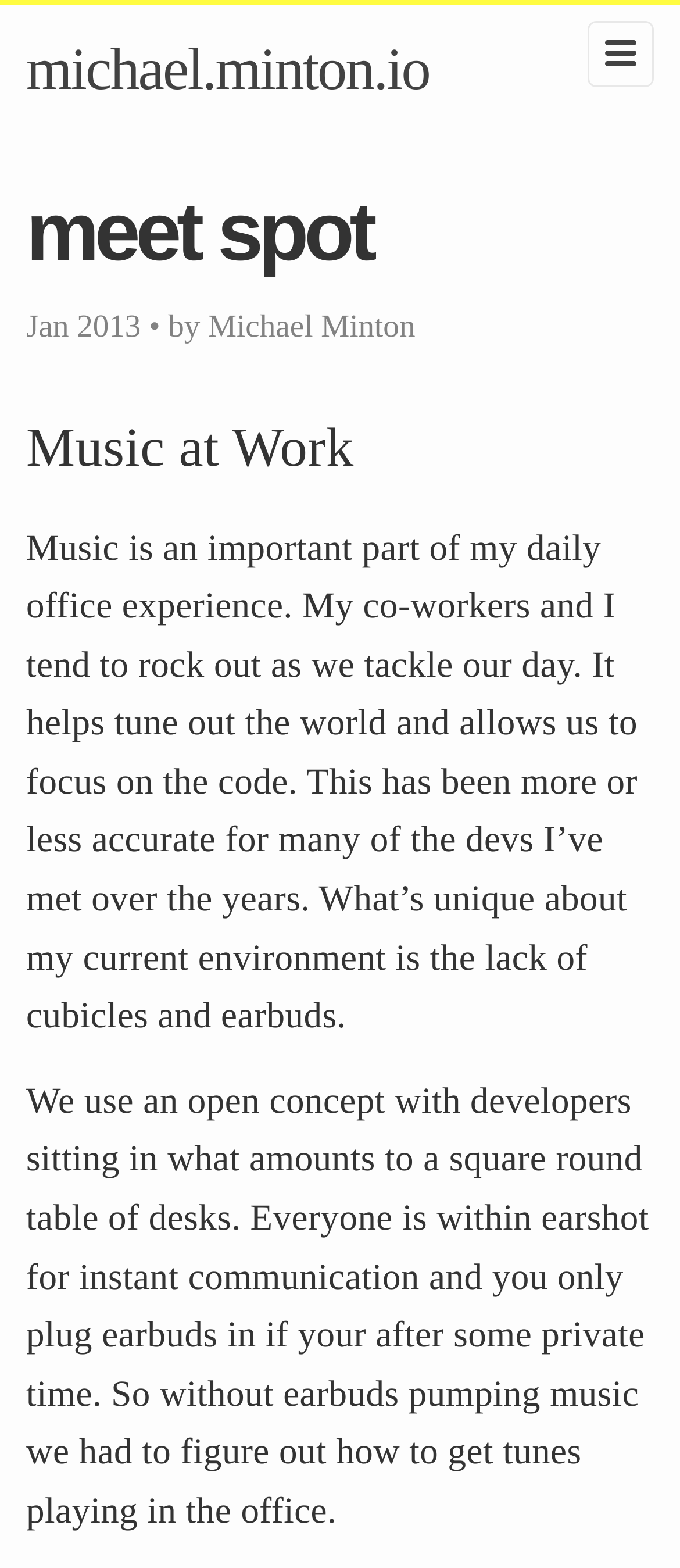What is the author's name?
Please describe in detail the information shown in the image to answer the question.

The author's name is mentioned in the text as 'Michael Minton' which is located below the header 'meet spot' and above the text 'Music at Work'.